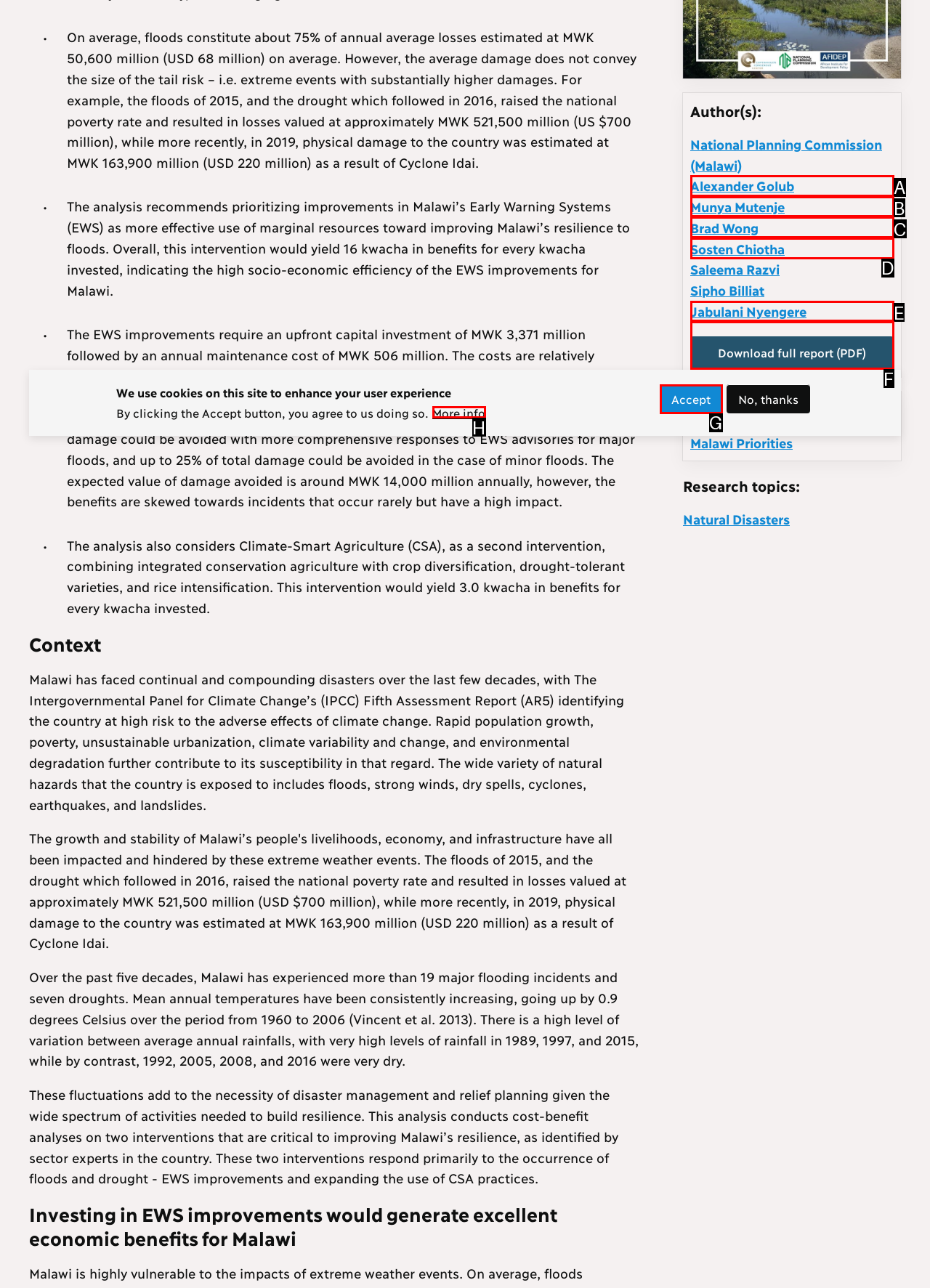Find the HTML element that matches the description provided: Accept
Answer using the corresponding option letter.

G